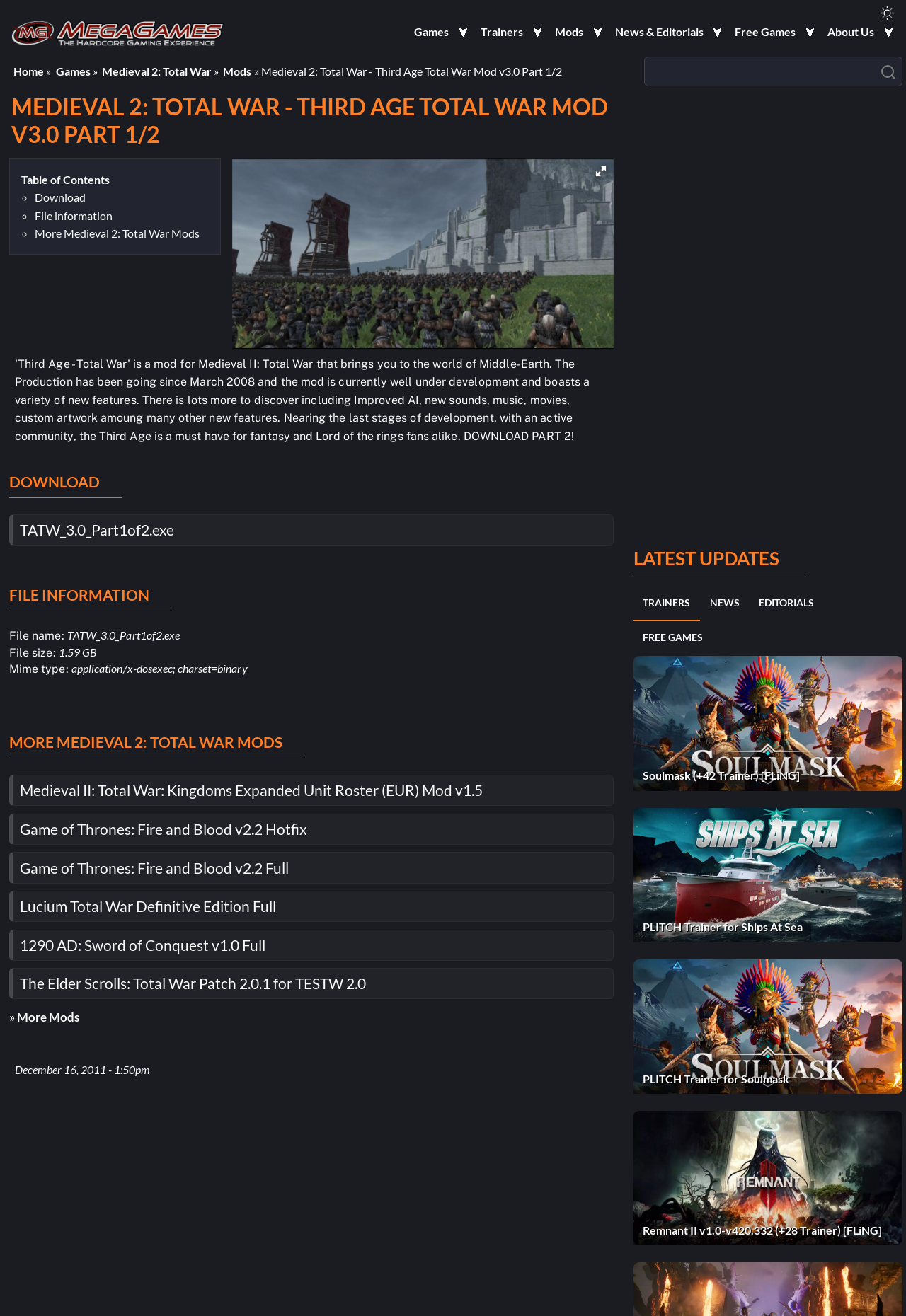Can you determine the bounding box coordinates of the area that needs to be clicked to fulfill the following instruction: "Like the post by @SeeBeen"?

None